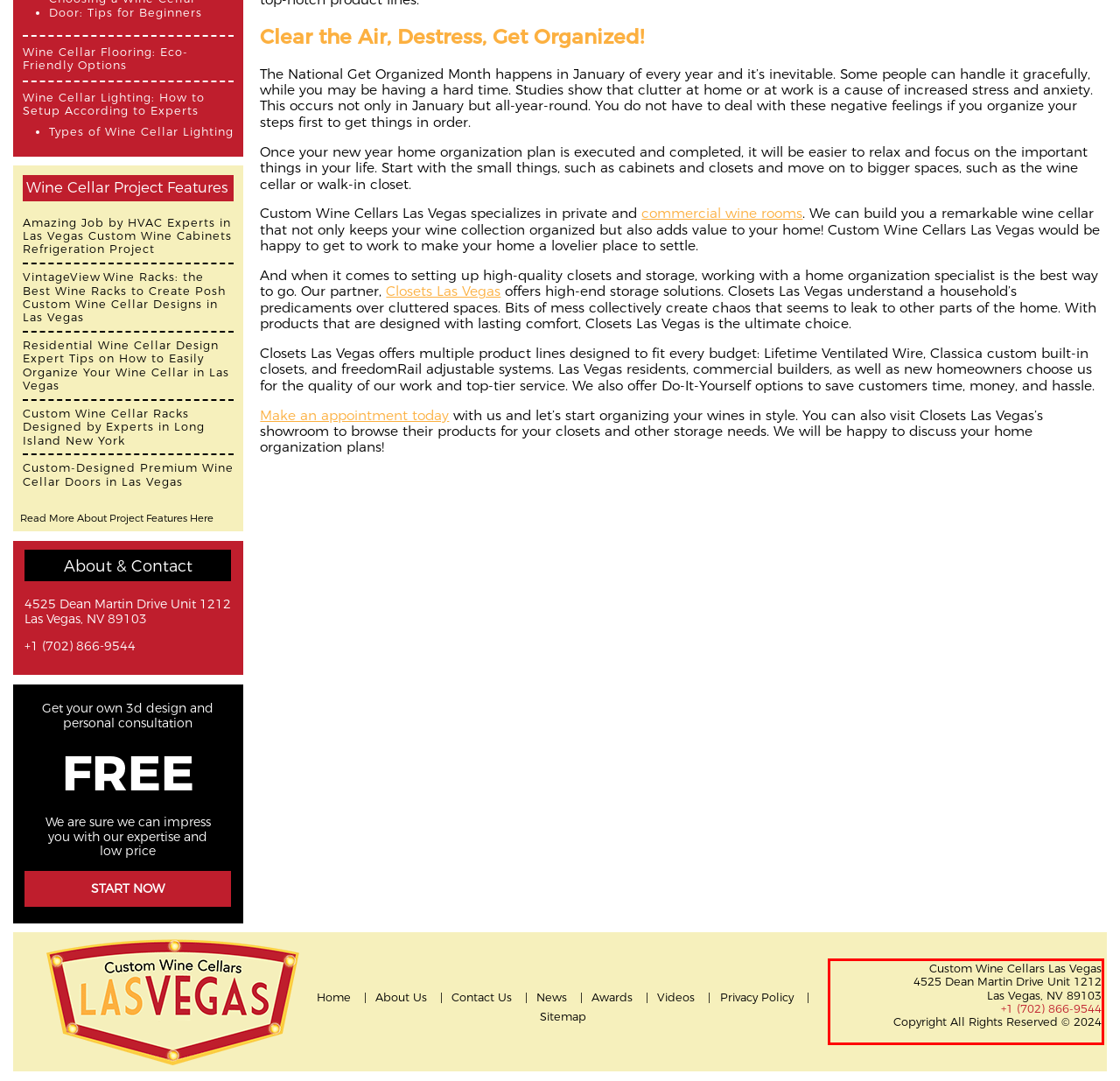Using OCR, extract the text content found within the red bounding box in the given webpage screenshot.

Custom Wine Cellars Las Vegas 4525 Dean Martin Drive Unit 1212 Las Vegas, NV 89103 +1 (702) 866-9544 Copyright All Rights Reserved © 2024